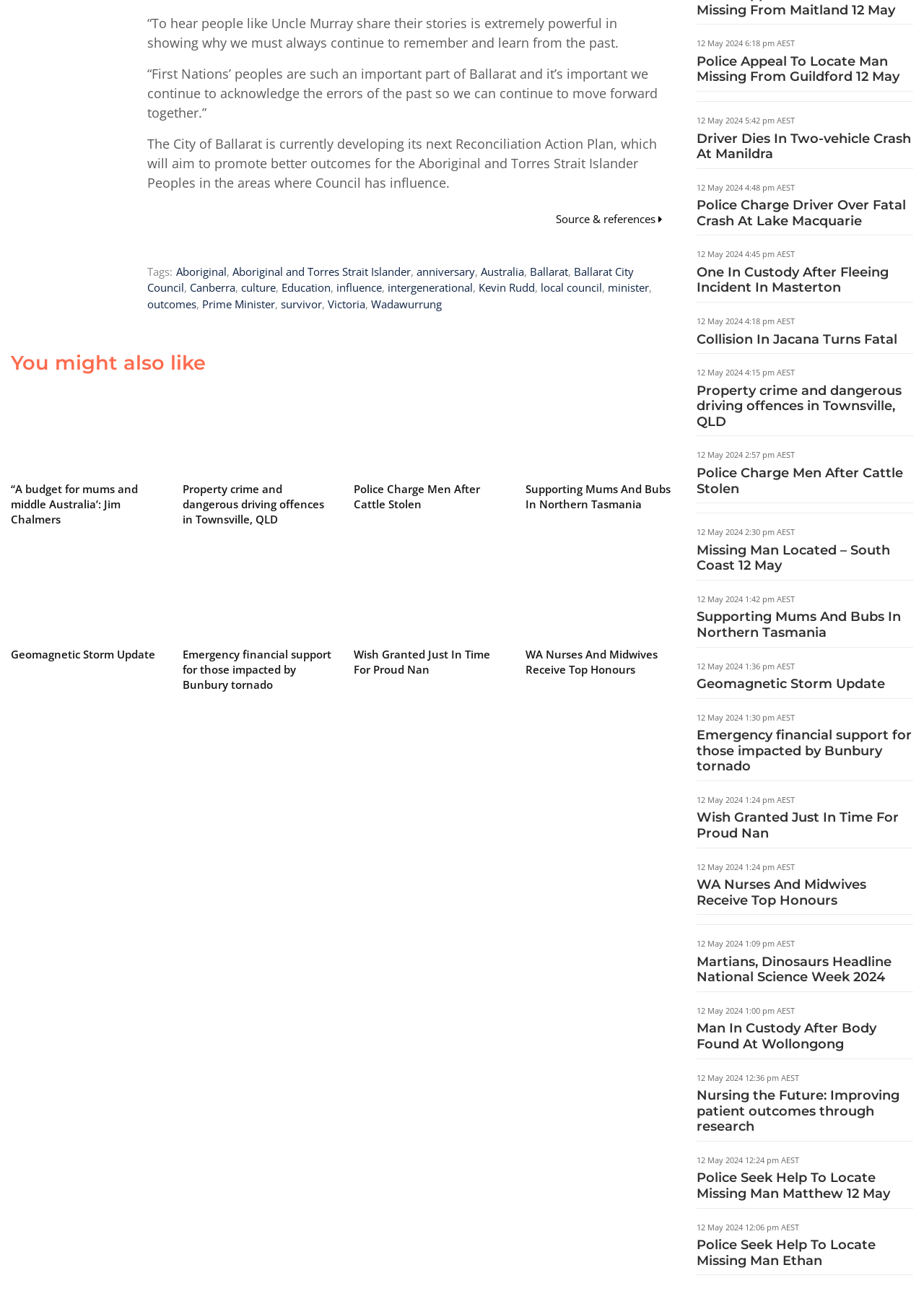What is the date and time of the last article?
Please provide a single word or phrase in response based on the screenshot.

12 May 2024 4:15 pm AEST